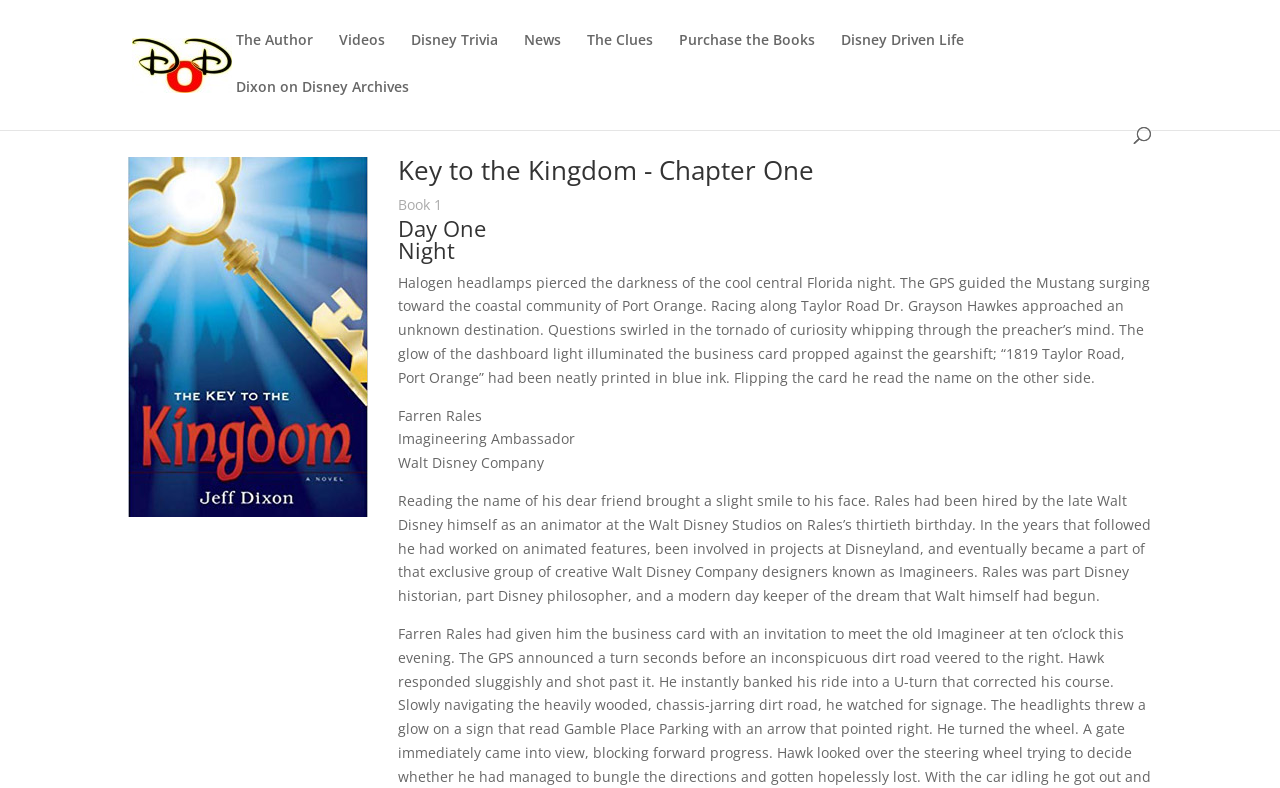Please locate the clickable area by providing the bounding box coordinates to follow this instruction: "Go to 'Disney Trivia' page".

[0.321, 0.042, 0.389, 0.102]